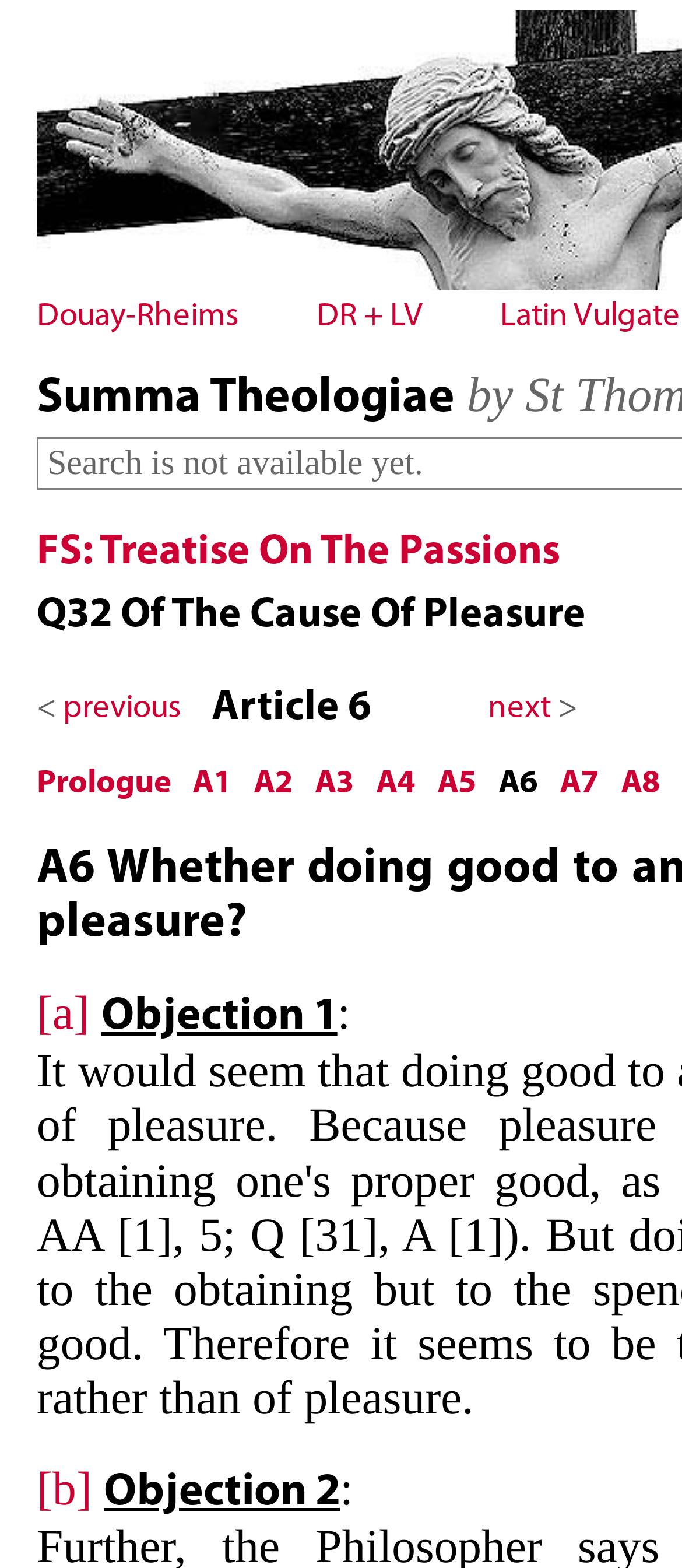Determine the bounding box coordinates of the element that should be clicked to execute the following command: "view FS: Treatise On The Passions".

[0.054, 0.339, 0.821, 0.366]